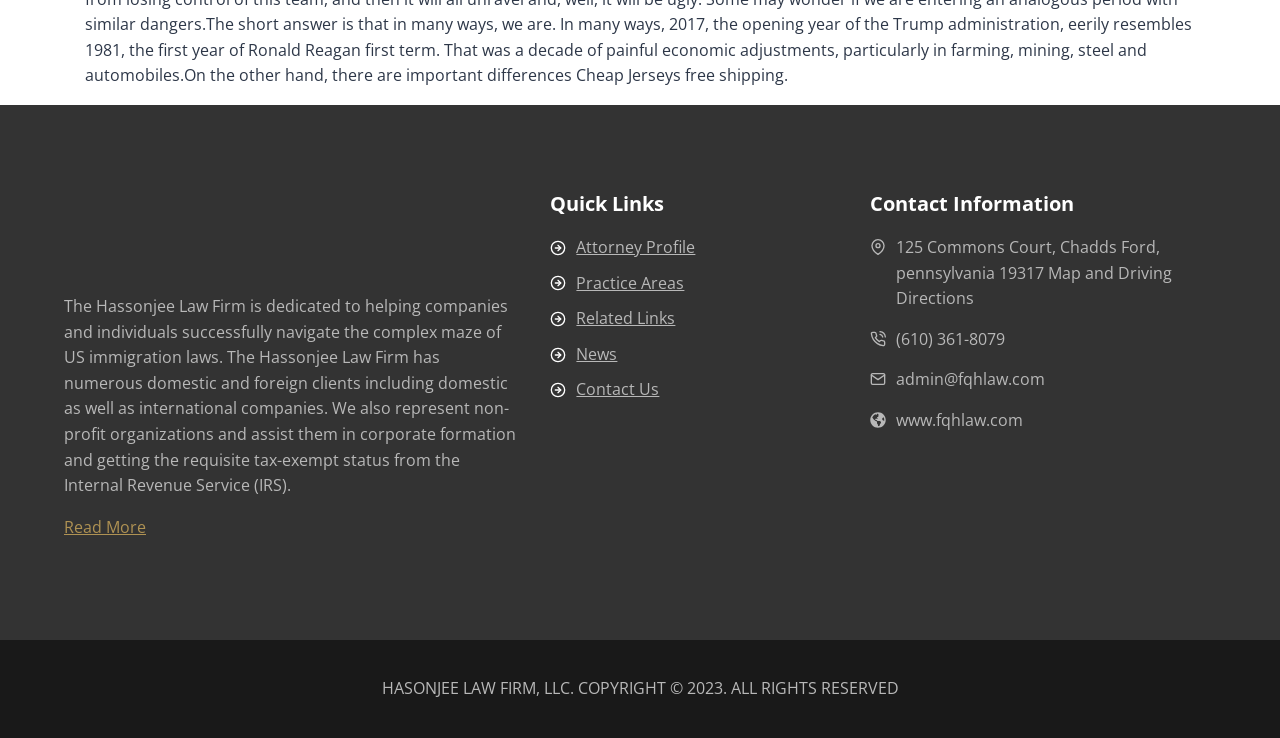What is the address of the law firm?
Use the image to answer the question with a single word or phrase.

125 Commons Court, Chadds Ford, pennsylvania 19317